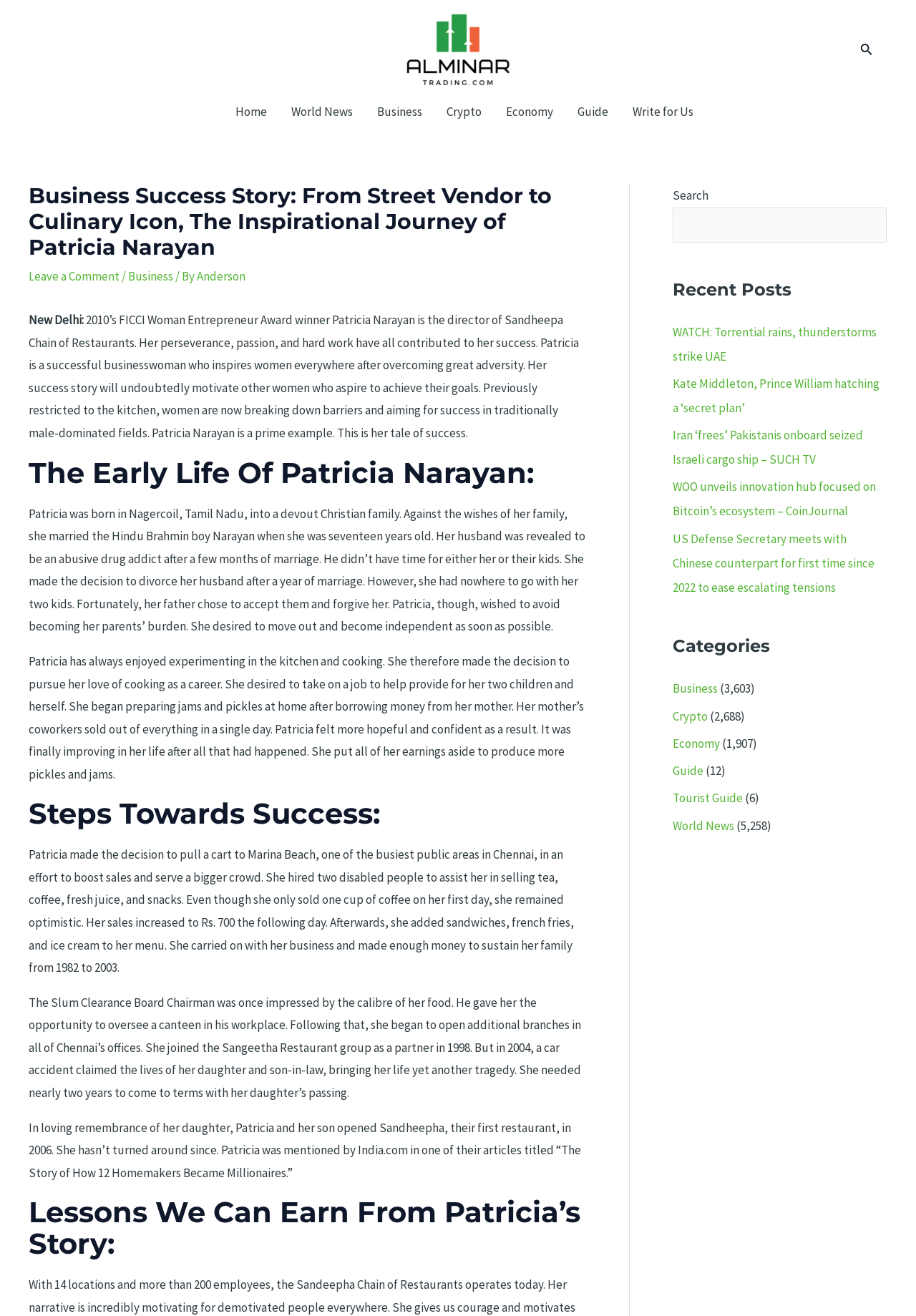Explain the features and main sections of the webpage comprehensively.

This webpage is about a business success story, specifically the inspirational journey of Patricia Narayan, a culinary icon who rose from being a street vendor to a successful businesswoman. 

At the top of the page, there is a logo of Alminar Trading on the left and a search icon on the right. Below the logo, there is a navigation menu with links to different sections of the website, including Home, World News, Business, Crypto, Economy, Guide, and Write for Us.

The main content of the page is divided into several sections. The first section is a heading that displays the title of the article, followed by a link to leave a comment and a breadcrumb trail showing the category of the article, which is Business.

The next section is a brief introduction to Patricia Narayan, the director of Sandheepa Chain of Restaurants, who won the FICCI Woman Entrepreneur Award in 2010. This is followed by a detailed account of her life story, including her early life, her struggles, and her journey to success.

The story is divided into several subheadings, including The Early Life of Patricia Narayan, Steps Towards Success, and Lessons We Can Learn From Patricia's Story. The text is accompanied by no images.

On the right side of the page, there are three complementary sections. The first section displays a search box with a label "Search". The second section shows a list of recent posts with links to different news articles. The third section displays a list of categories, including Business, Crypto, Economy, Guide, and World News, with the number of articles in each category.

Overall, the webpage is a biographical article about Patricia Narayan, with a focus on her business success story and the lessons that can be learned from her journey.